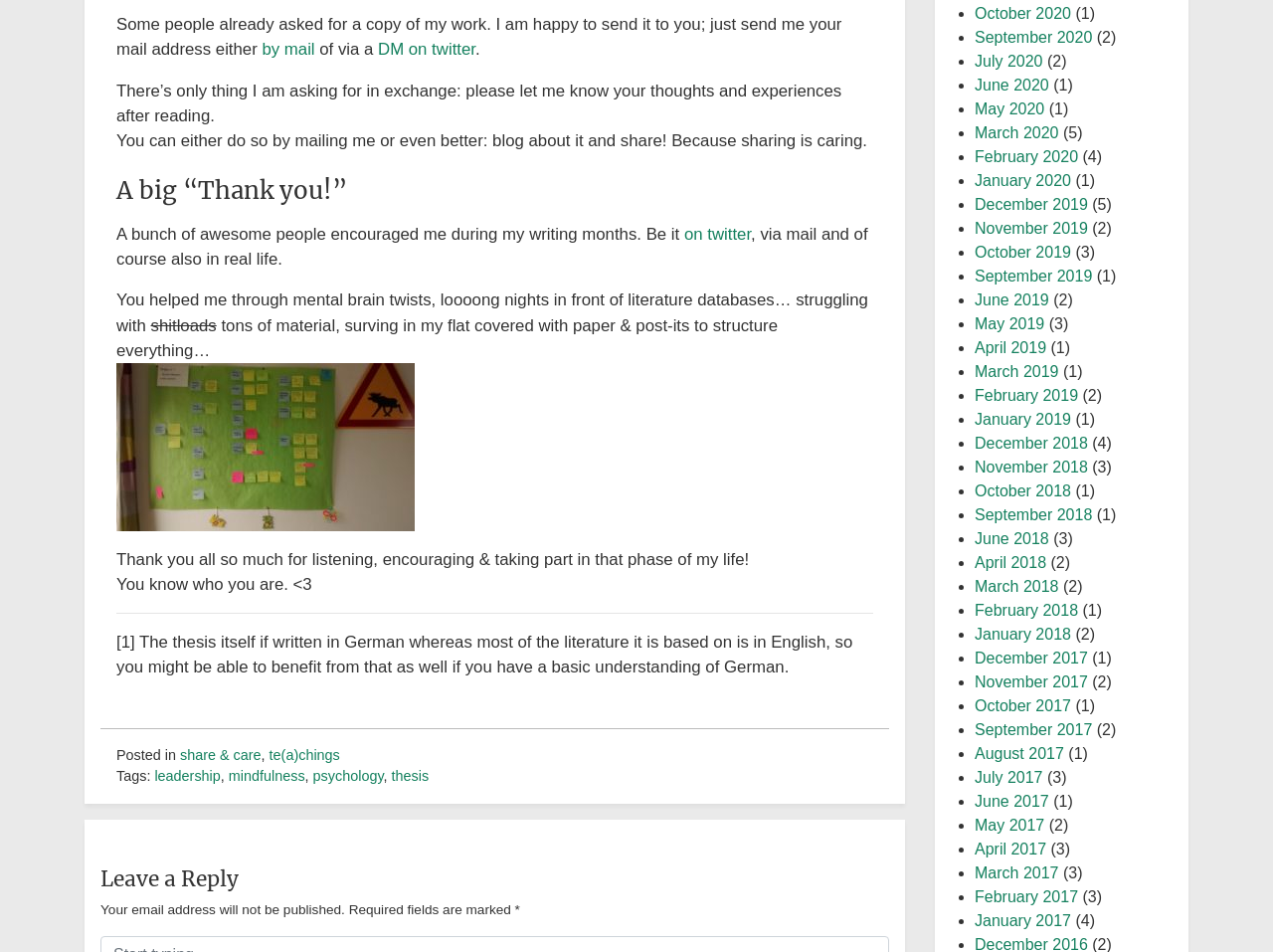What is the language of the thesis?
Offer a detailed and exhaustive answer to the question.

The thesis is written in German, as mentioned in the text '[1] The thesis itself if written in German whereas most of the literature it is based on is in English...'